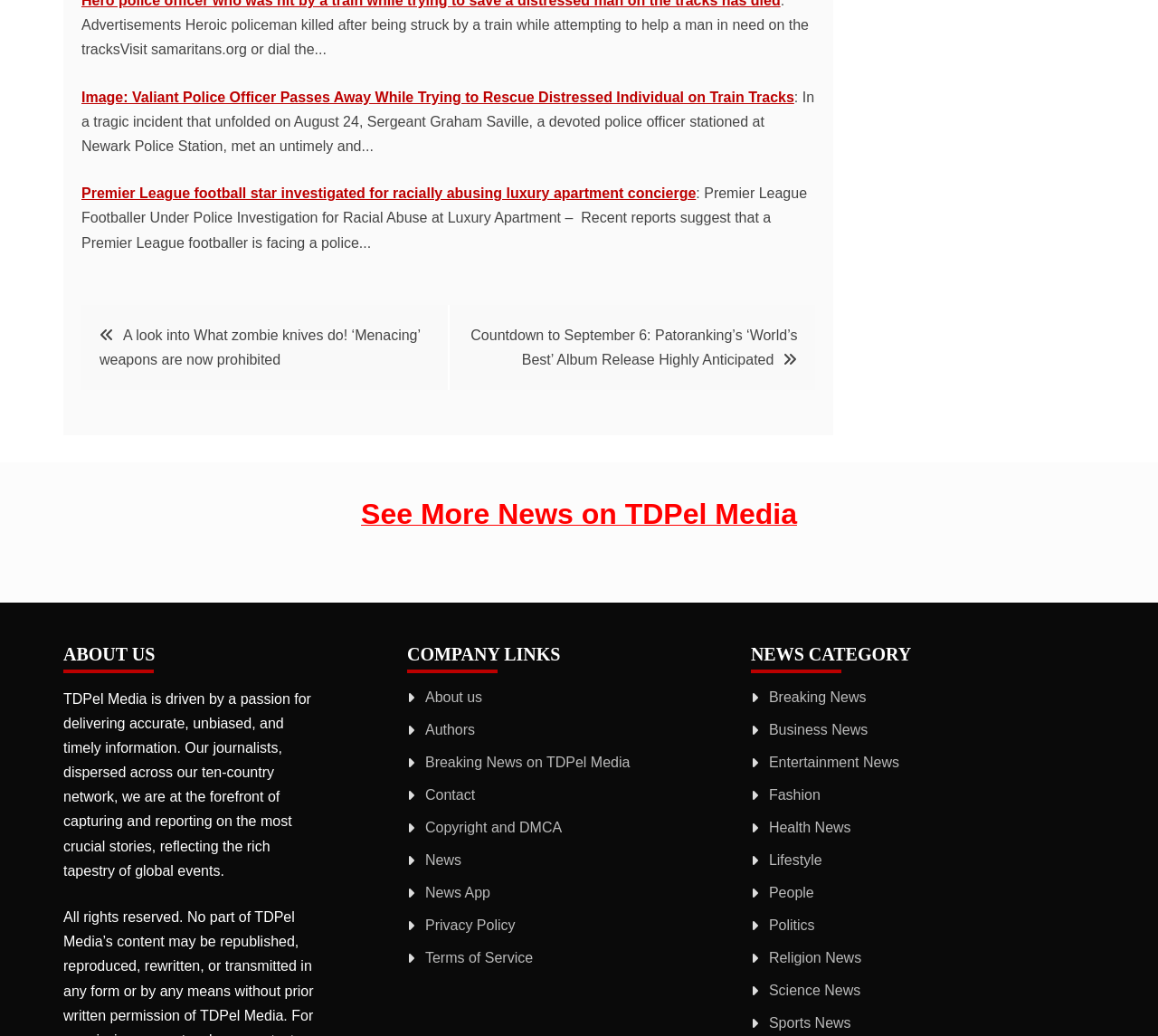Can you specify the bounding box coordinates for the region that should be clicked to fulfill this instruction: "Explore entertainment news".

[0.664, 0.728, 0.777, 0.743]